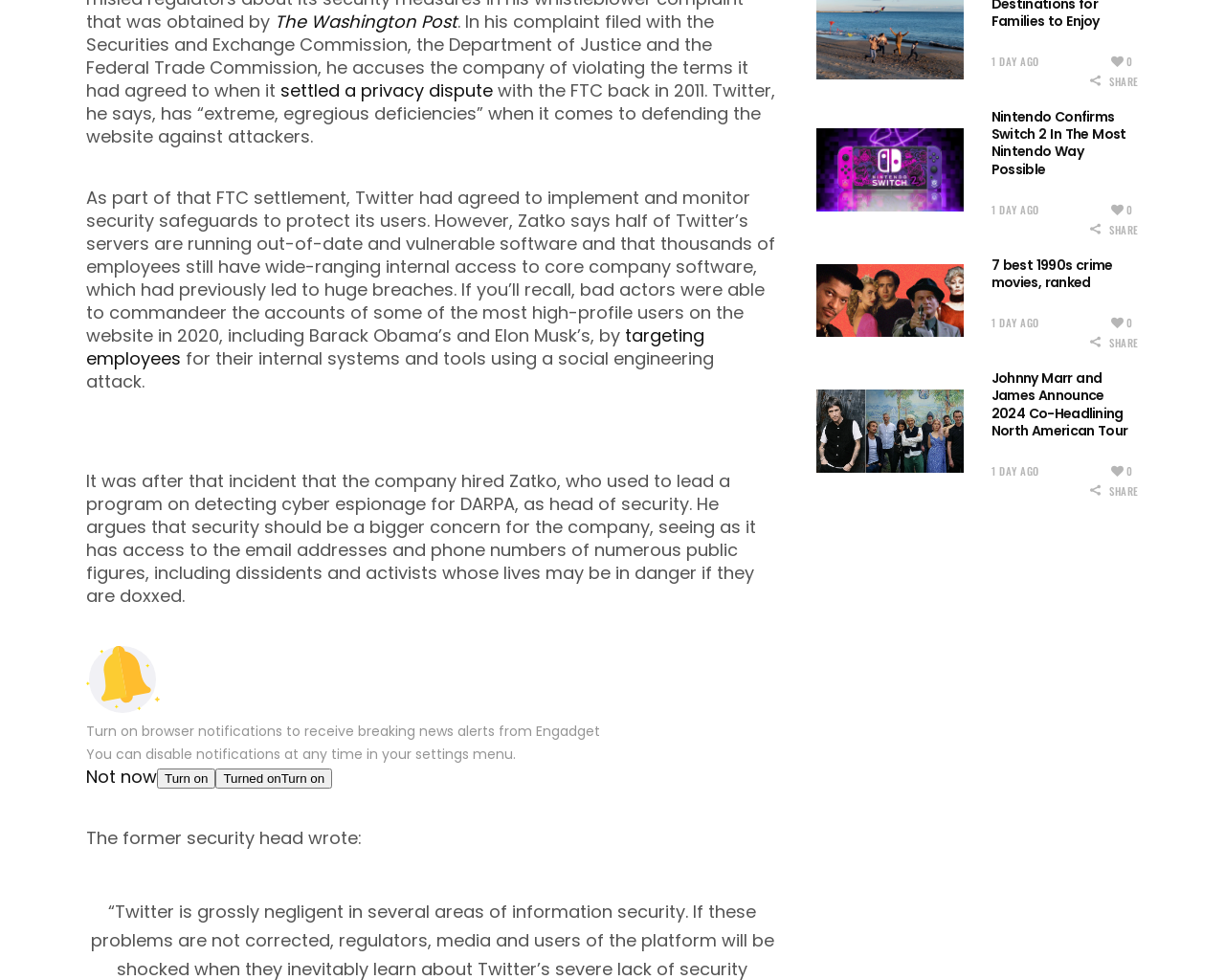Using the format (top-left x, top-left y, bottom-right x, bottom-right y), provide the bounding box coordinates for the described UI element. All values should be floating point numbers between 0 and 1: 1 day ago

[0.809, 0.471, 0.848, 0.49]